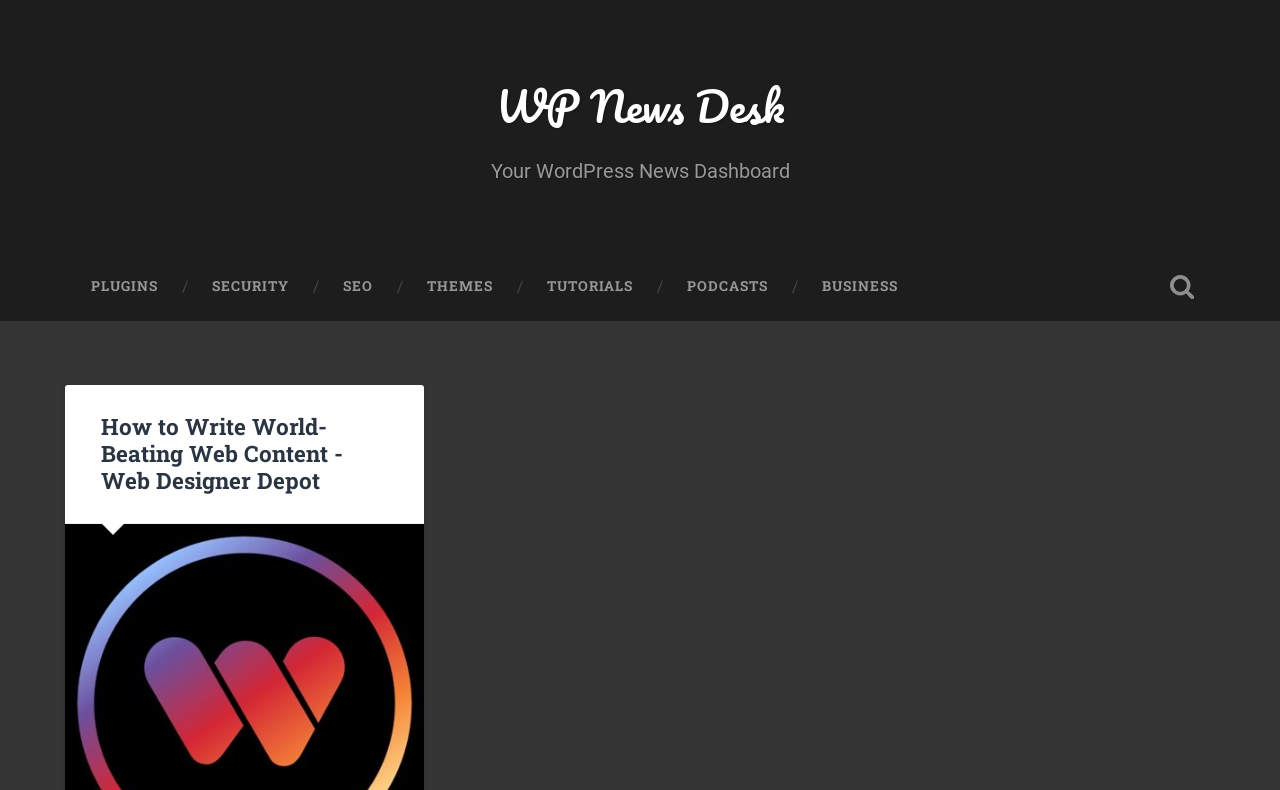Provide the bounding box for the UI element matching this description: "2".

None